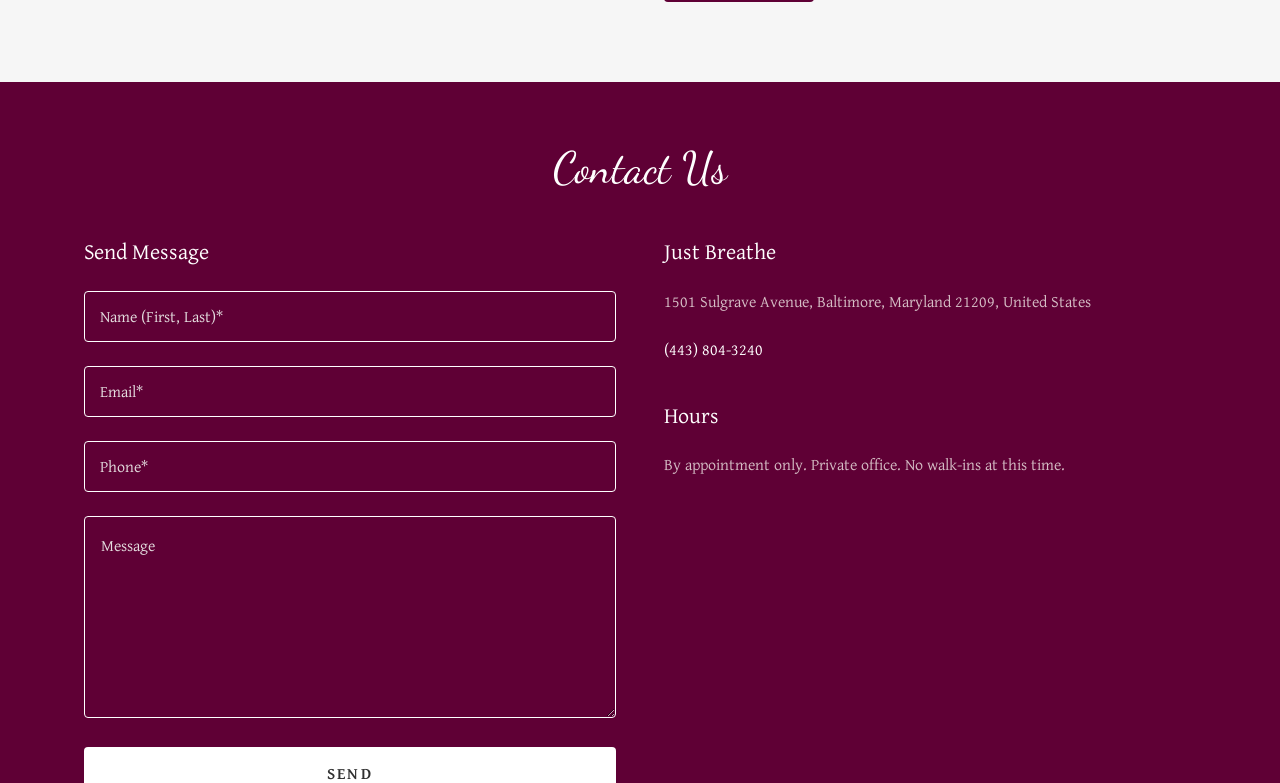What is the name of the business or organization?
Using the image as a reference, give an elaborate response to the question.

The name of the business or organization is 'Just Breathe', as indicated by the heading element.